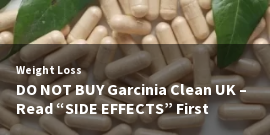Provide a comprehensive description of the image.

The image features a visually striking arrangement of beige capsules, likely representing a dietary supplement associated with weight loss. Accompanying the image is a bold headline prominently stating, "DO NOT BUY Garcinia Clean UK – Read 'SIDE EFFECTS' First." This warning suggests a cautionary message aimed at potential consumers, urging them to thoroughly investigate the potential adverse effects before making a purchase. The backdrop is complemented by green leaves, which may symbolize natural ingredients or a connection to health and wellness. This image and text collectively serve to alert users about the importance of being informed regarding dietary supplements, particularly those linked to Garcinia Clean UK.